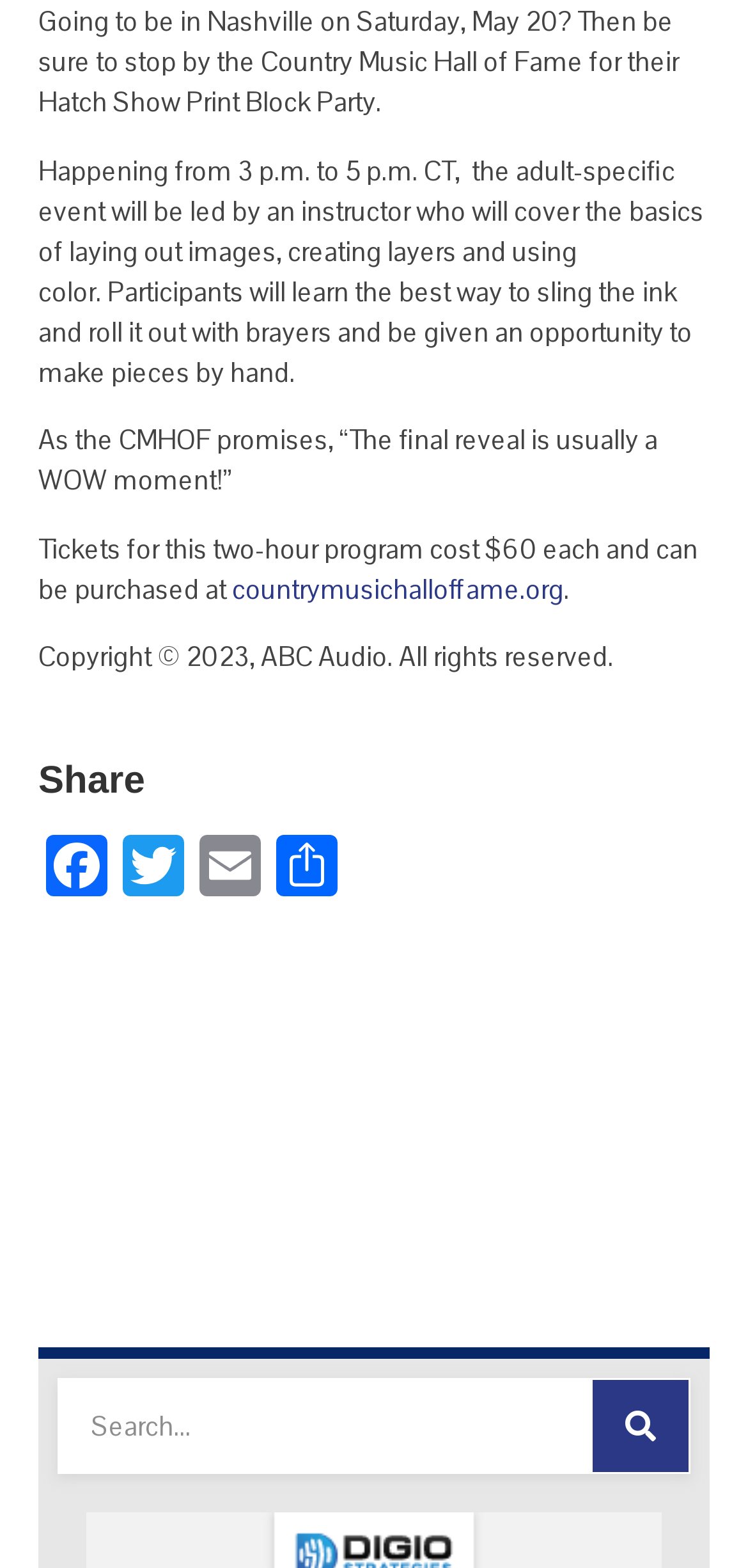Please study the image and answer the question comprehensively:
What is the website to purchase tickets?

The website to purchase tickets can be found in the link element following the fourth StaticText element, which mentions 'can be purchased at countrymusichalloffame.org'.